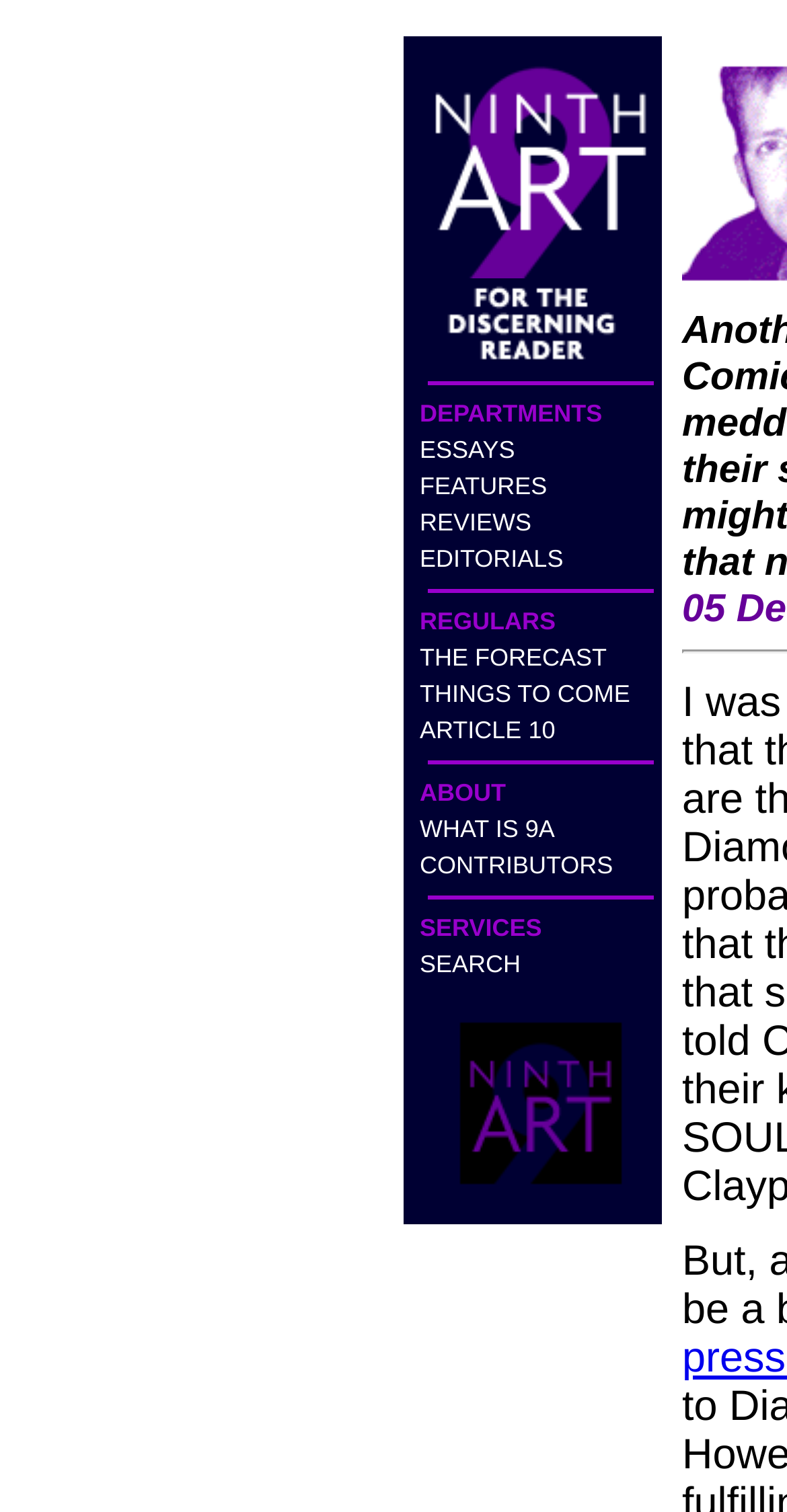What is the text of the second static text element?
Refer to the image and provide a one-word or short phrase answer.

REGULARS